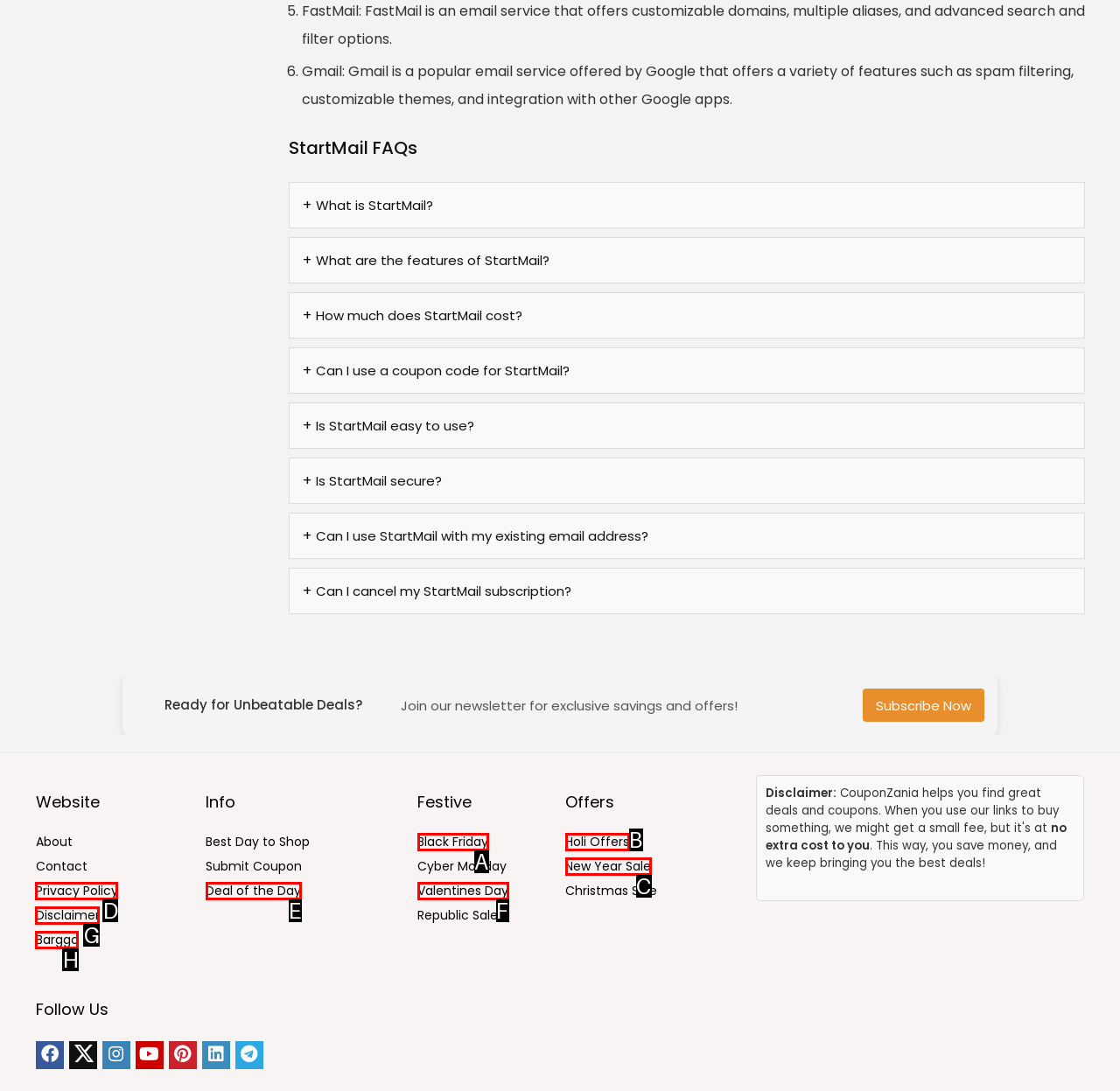Given the description: New Year Sale, identify the matching option. Answer with the corresponding letter.

C